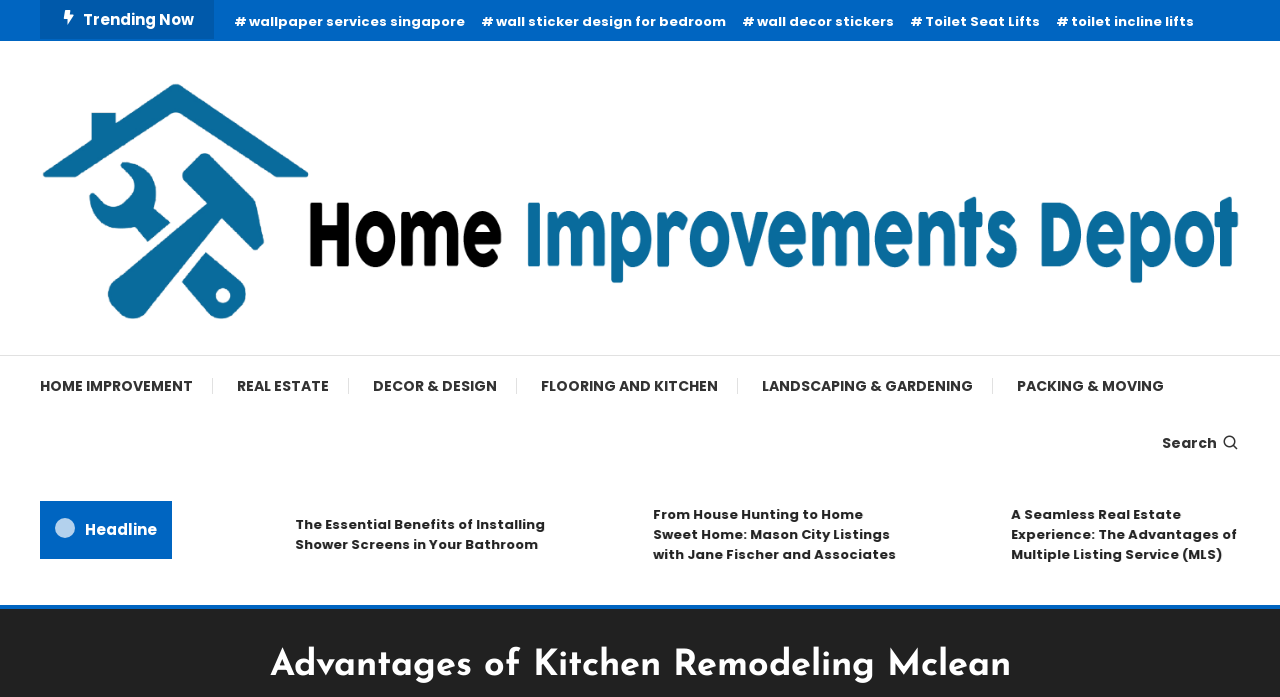Find the bounding box coordinates of the element to click in order to complete the given instruction: "Search for something."

[0.908, 0.621, 0.969, 0.65]